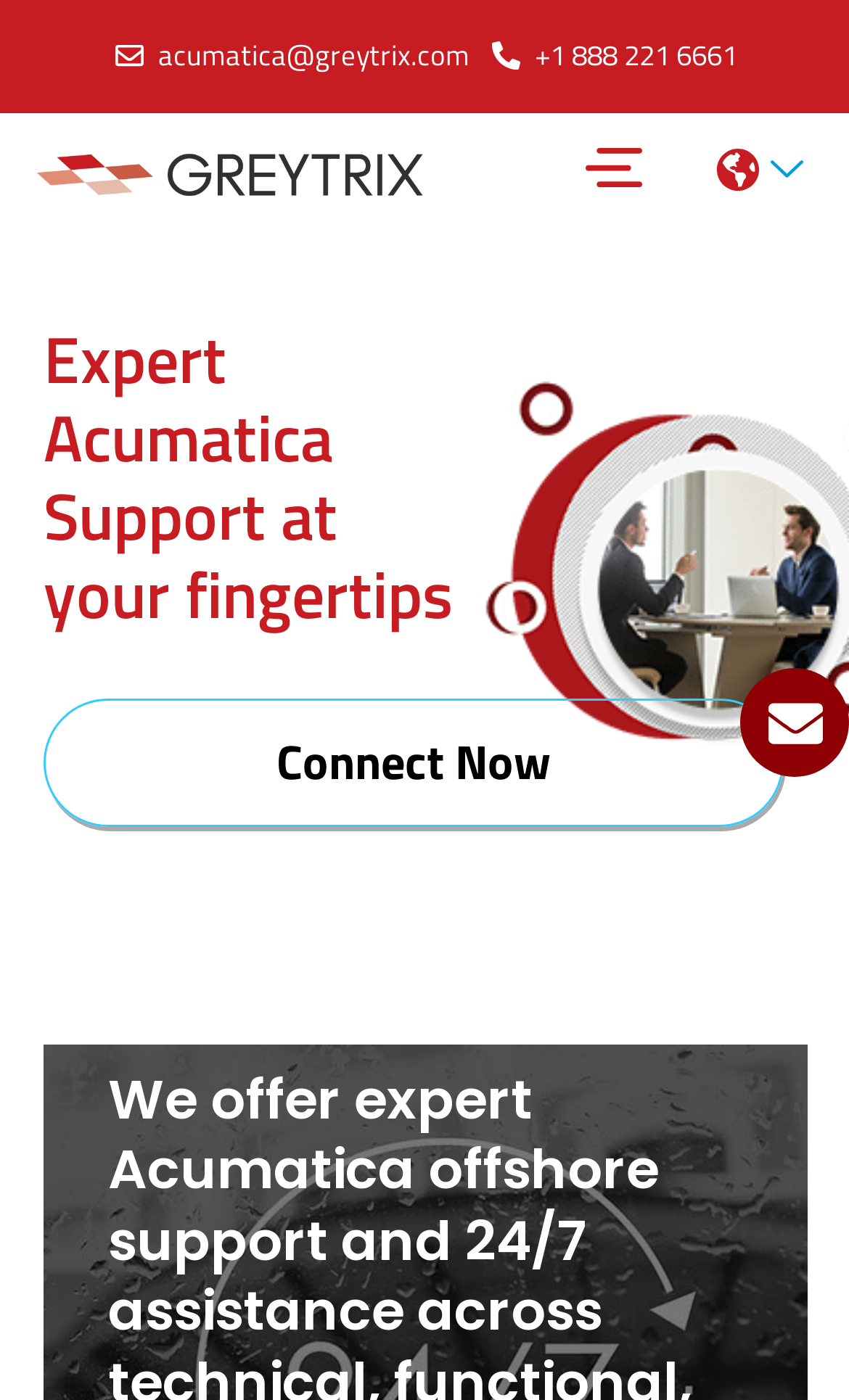Please provide a comprehensive answer to the question based on the screenshot: What is the main focus of the webpage?

I determined the main focus of the webpage by looking at the overall structure and content of the webpage, including the heading 'Expert Acumatica Support at your fingertips' and the presence of contact information, which suggests that the webpage is focused on providing support services for Acumatica.